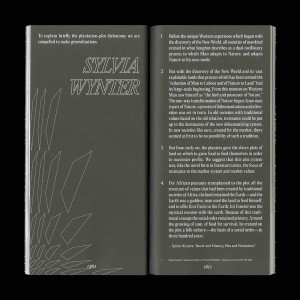Explain the scene depicted in the image, including all details.

The image showcases an open book with an elegant design, featuring the name "SILVIA WYNTER" prominently displayed. The pages present a visually striking layout, with one side featuring stylized graphics that create a sense of depth and texture against a muted background. The right page contains typed text that appears to delve into a critical examination of historical and cultural themes, possibly discussing the implications of discovery and colonization. This piece reflects a sophisticated and scholarly approach, indicative of Sylvia Wynter's thought-provoking work on history and identity. The overall aesthetic combines modern design elements with a classic literary feel, inviting readers to engage with the content.